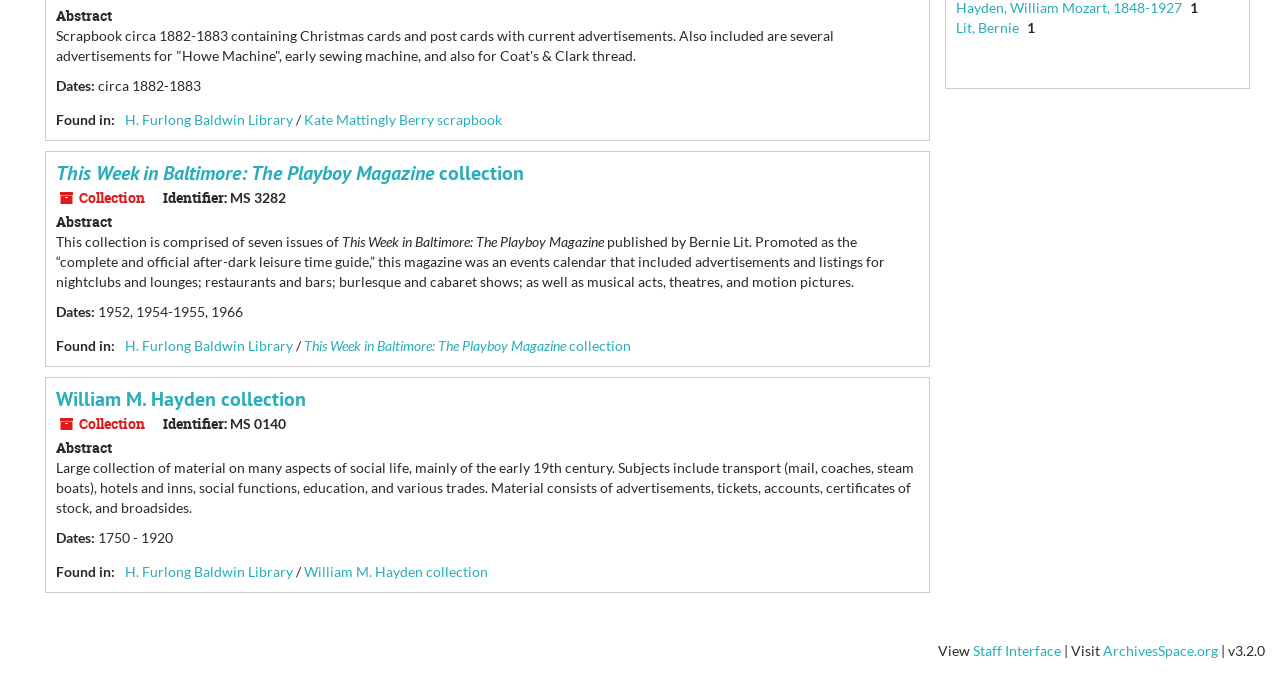From the screenshot, find the bounding box of the UI element matching this description: "Lit, Bernie". Supply the bounding box coordinates in the form [left, top, right, bottom], each a float between 0 and 1.

[0.747, 0.028, 0.798, 0.053]